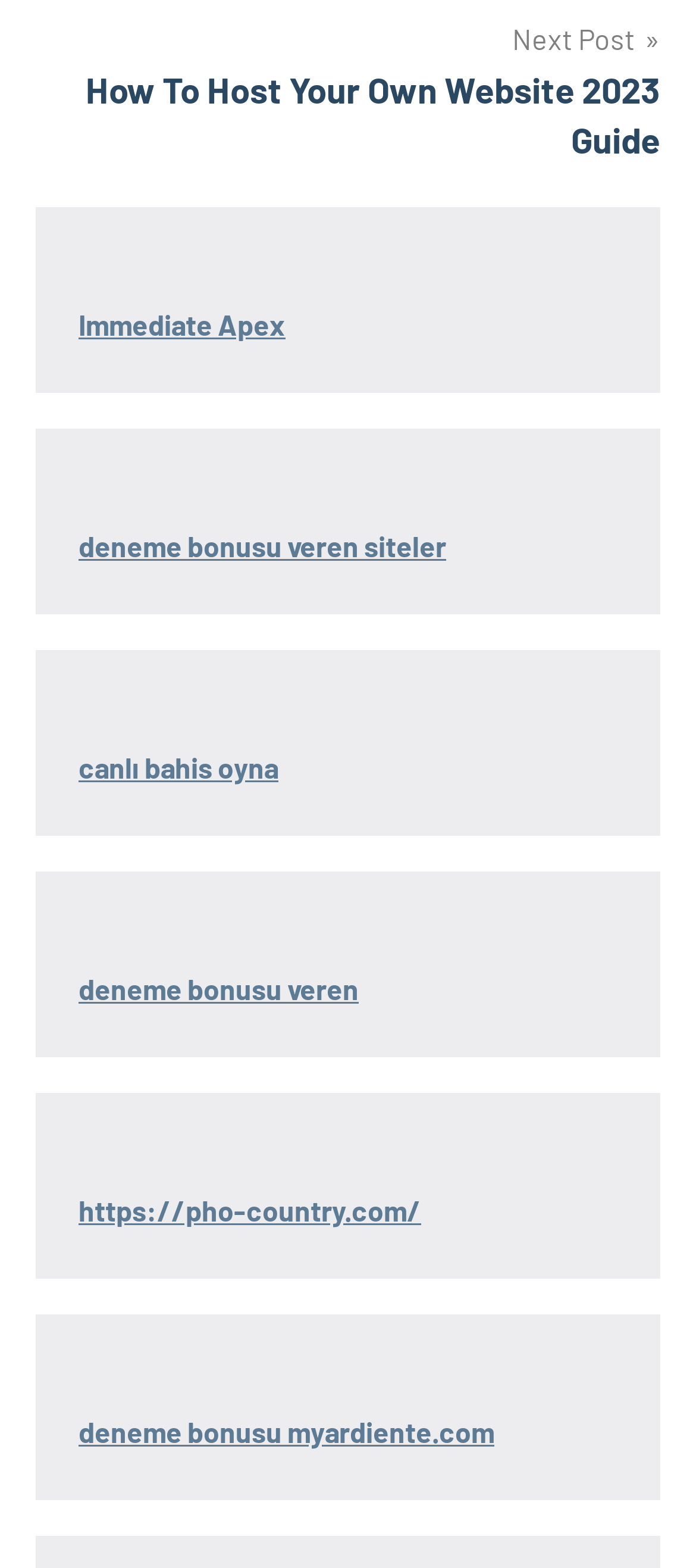What is the topic of the next post?
From the image, respond with a single word or phrase.

How to host a website